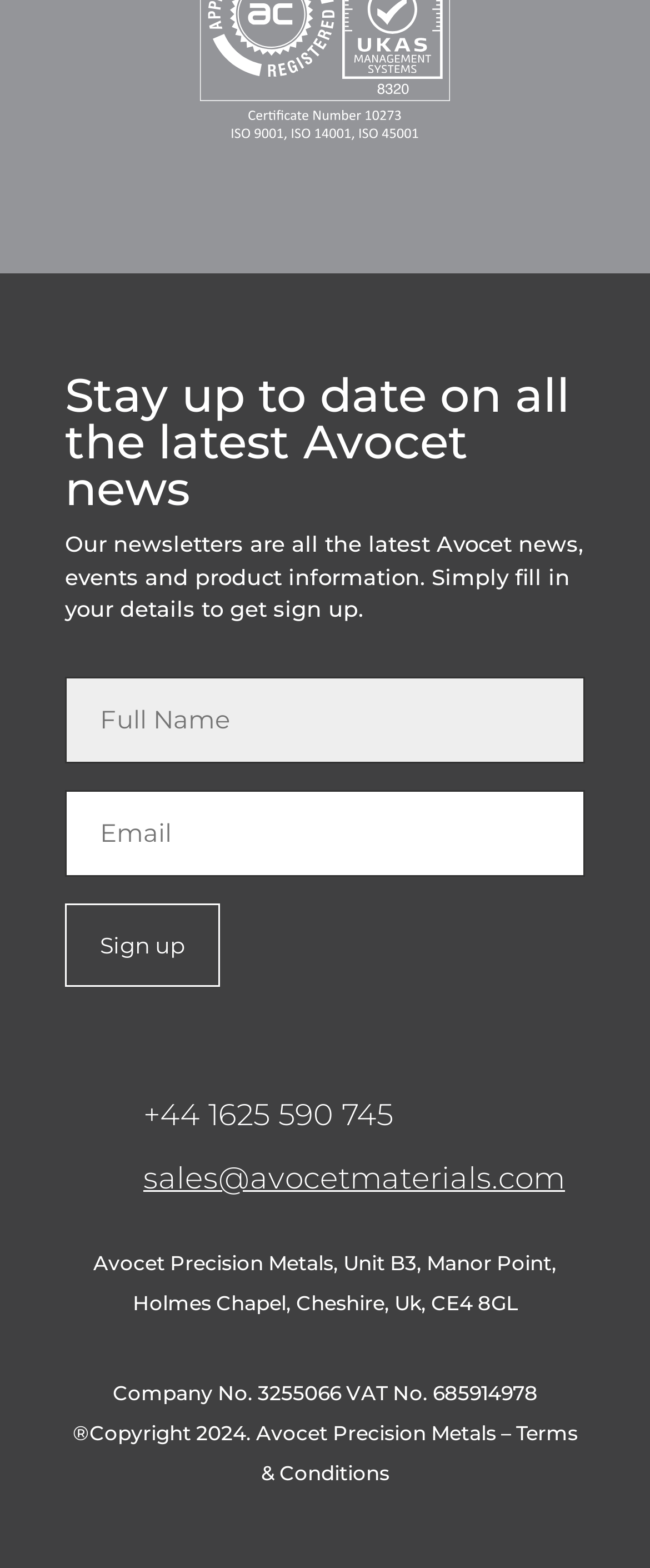Determine the bounding box coordinates of the area to click in order to meet this instruction: "Enter full name".

[0.1, 0.431, 0.9, 0.487]